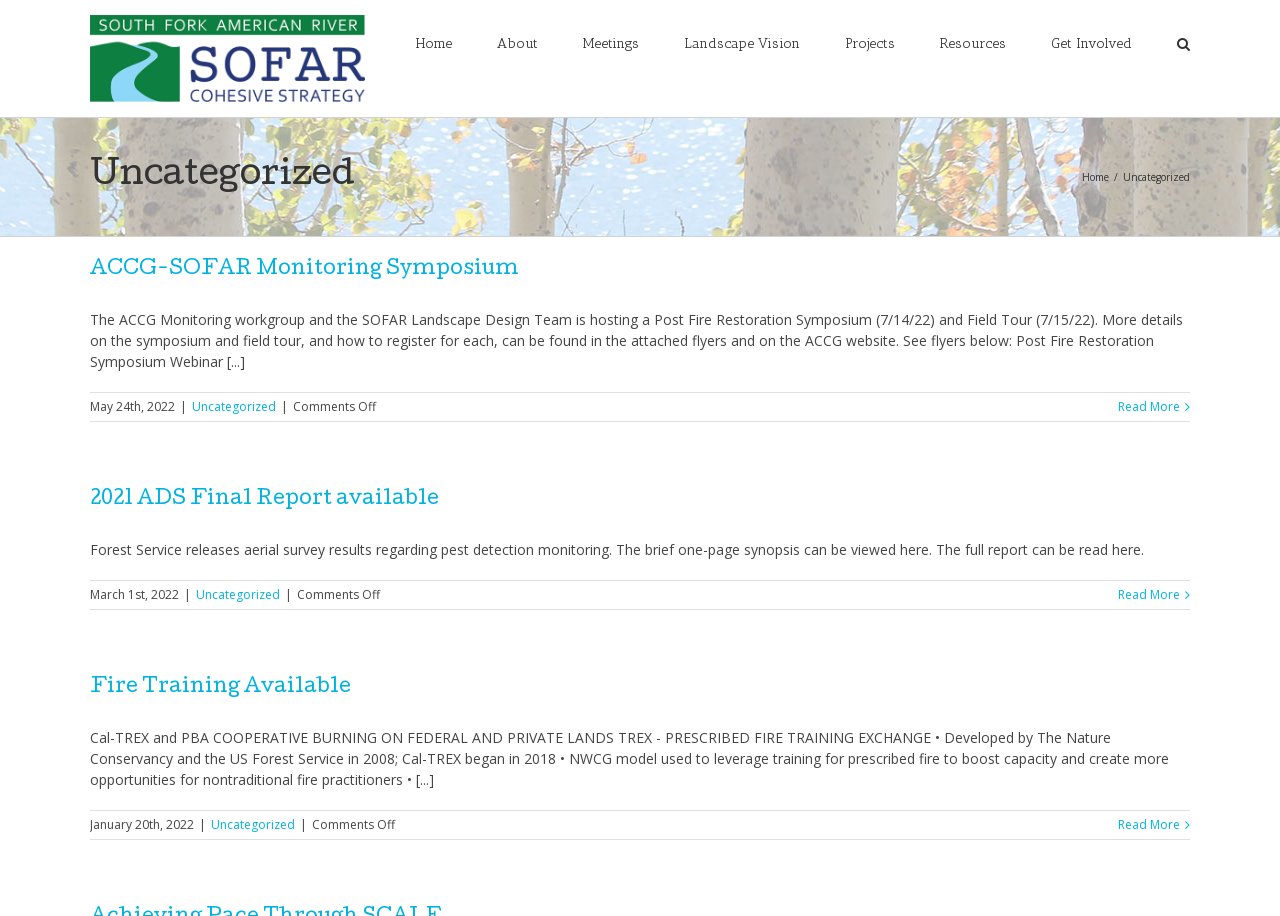Please find and report the bounding box coordinates of the element to click in order to perform the following action: "Call the company". The coordinates should be expressed as four float numbers between 0 and 1, in the format [left, top, right, bottom].

None